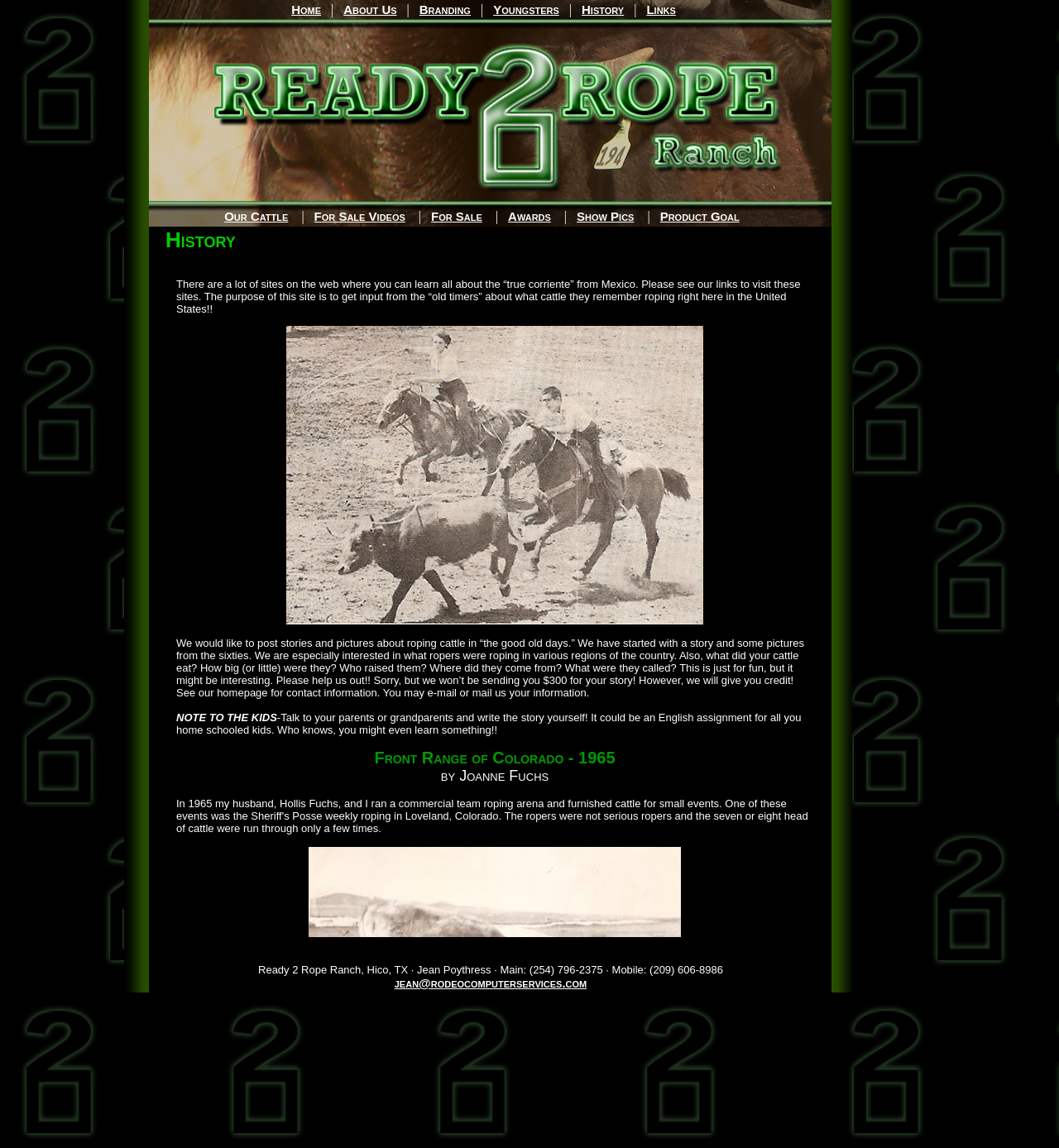Highlight the bounding box coordinates of the region I should click on to meet the following instruction: "Click For Sale Videos".

[0.297, 0.182, 0.383, 0.195]